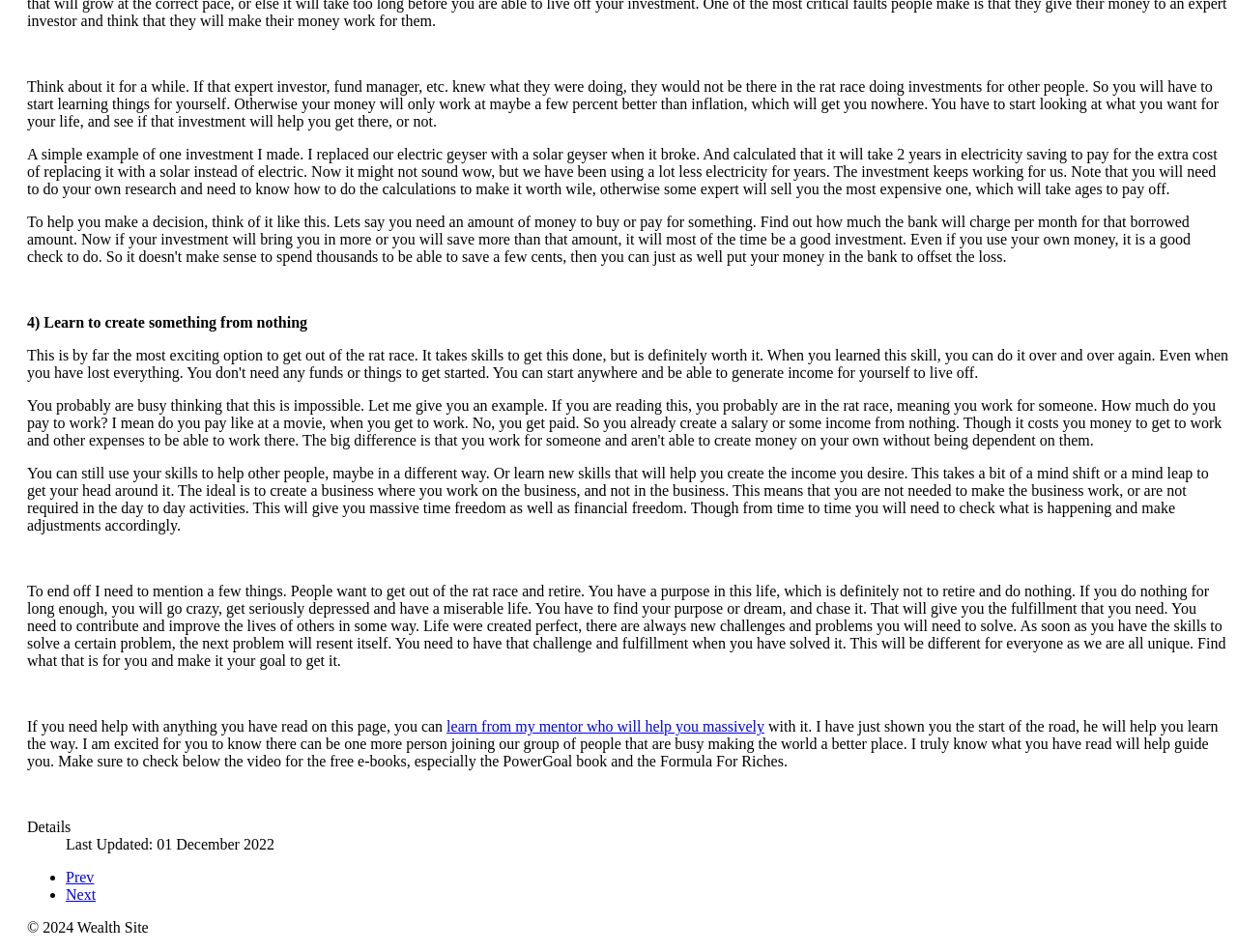What is the purpose of the link 'learn from my mentor who will help you massively'?
Please ensure your answer is as detailed and informative as possible.

The link appears to be an invitation to learn from the author's mentor, who can provide guidance and help the reader achieve their financial goals. The text suggests that the mentor can help the reader learn the way to financial freedom.